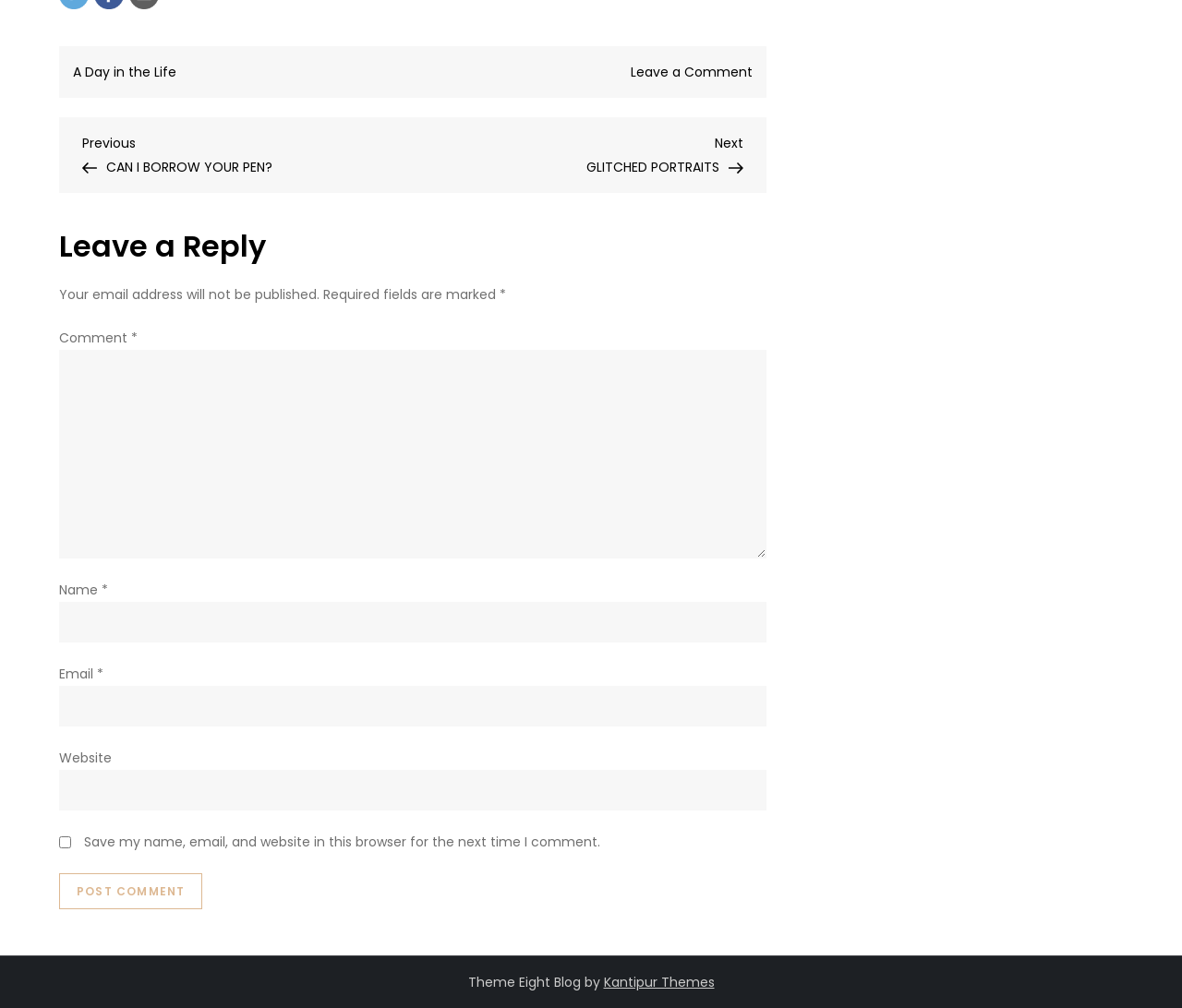Find and specify the bounding box coordinates that correspond to the clickable region for the instruction: "Post a reply".

[0.05, 0.866, 0.171, 0.902]